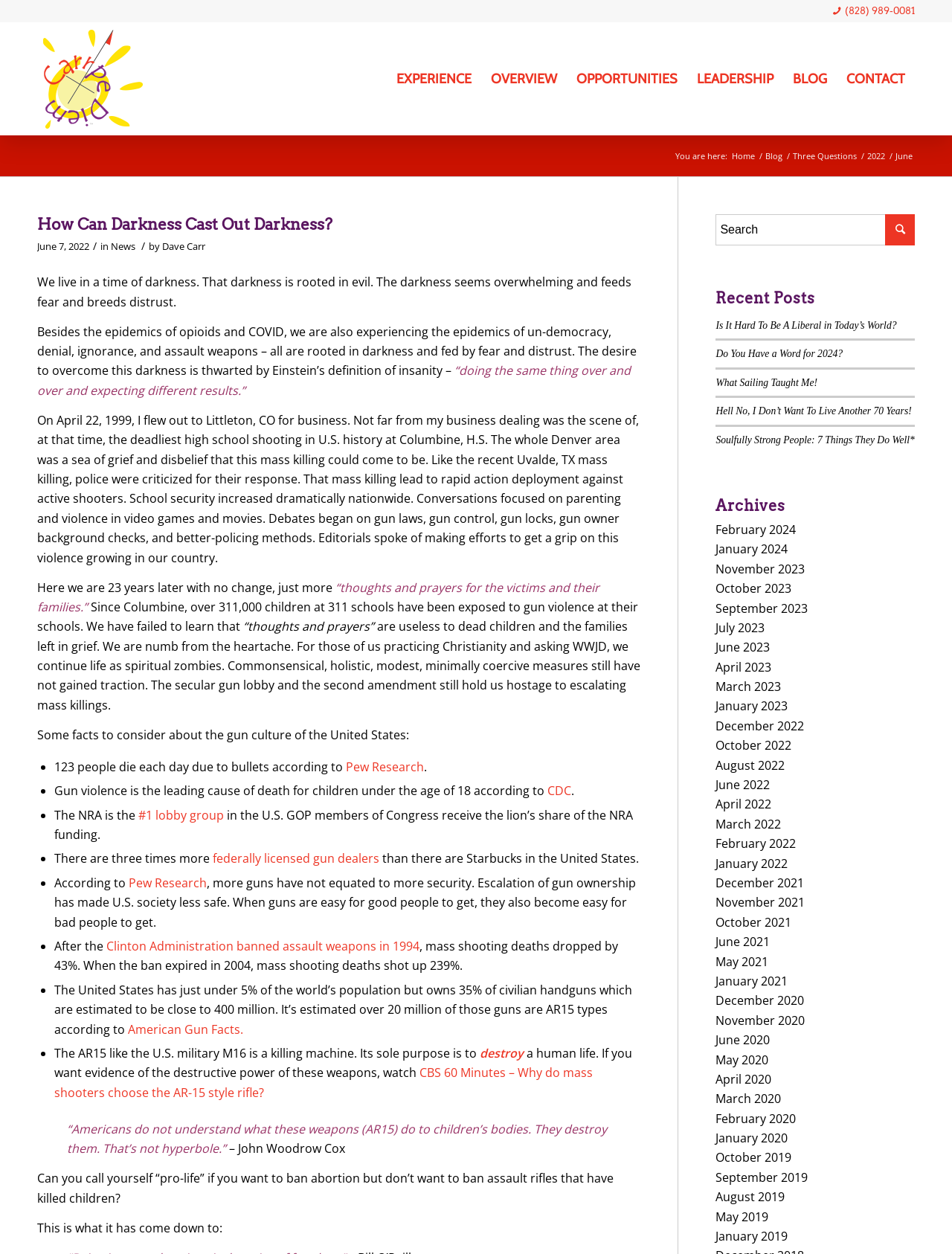Provide an in-depth caption for the webpage.

This webpage is a blog post titled "How Can Darkness Cast Out Darkness?" dated June 7, 2022, by Dave Carr. The page has a navigation menu at the top with links to "EXPERIENCE", "OVERVIEW", "OPPORTUNITIES", "LEADERSHIP", "BLOG", and "CONTACT". Below the navigation menu, there is a breadcrumb trail showing the current page's location: "Home" > "Blog" > "Three Questions" > "2022" > "June".

The main content of the page is a lengthy article discussing the issue of gun violence in the United States. The article begins with a reflection on the Columbine High School shooting in 1999 and how, despite the tragedy, there has been no significant change in addressing gun violence. The author argues that "thoughts and prayers" are insufficient and that concrete actions are needed to address the problem.

The article presents several statistics and facts about gun violence, including the number of deaths per day, the leading cause of death for children under 18, and the influence of the NRA on U.S. politics. The author also mentions the ban on assault weapons in 1994 and its subsequent expiration in 2004, which led to an increase in mass shooting deaths.

The article concludes with a series of rhetorical questions, including whether one can call themselves "pro-life" if they want to ban abortion but not ban assault rifles that have killed children.

On the right side of the page, there is a search bar and a section titled "Recent Posts" with links to three other blog posts. At the bottom of the page, there is a button with a search icon and a textbox labeled "Search".